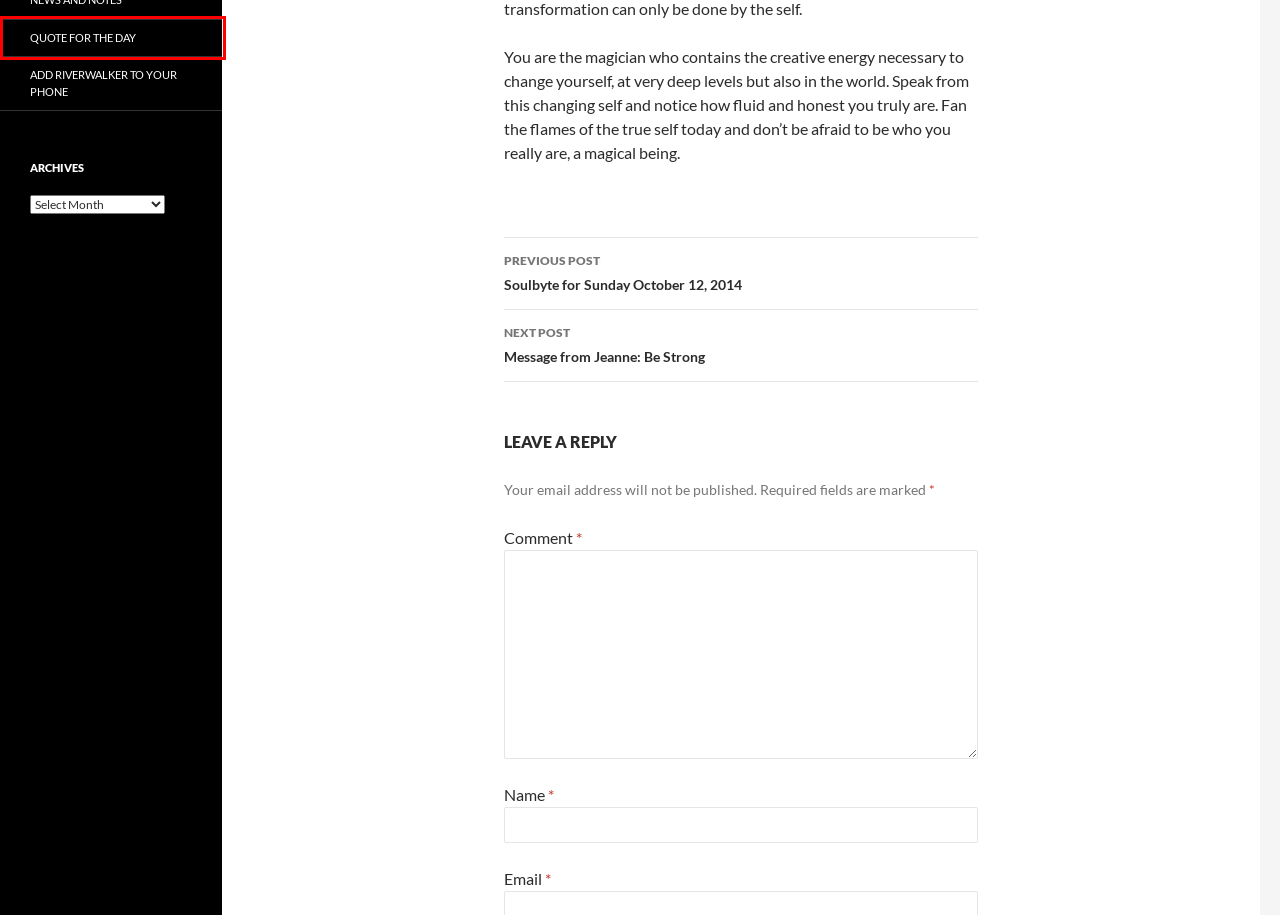Analyze the webpage screenshot with a red bounding box highlighting a UI element. Select the description that best matches the new webpage after clicking the highlighted element. Here are the options:
A. Soulbyte for Sunday October 12, 2014 | Riverwalker Press
B. Jan’s Blog | Riverwalker Press
C. Message from Jeanne: Be Strong | Riverwalker Press
D. Add Riverwalker to Your Phone | Riverwalker Press
E. Quote for the Day | Riverwalker Press
F. Blog Tool, Publishing Platform, and CMS – WordPress.org
G. Jan | Riverwalker Press
H. Soulbytes | Riverwalker Press

E